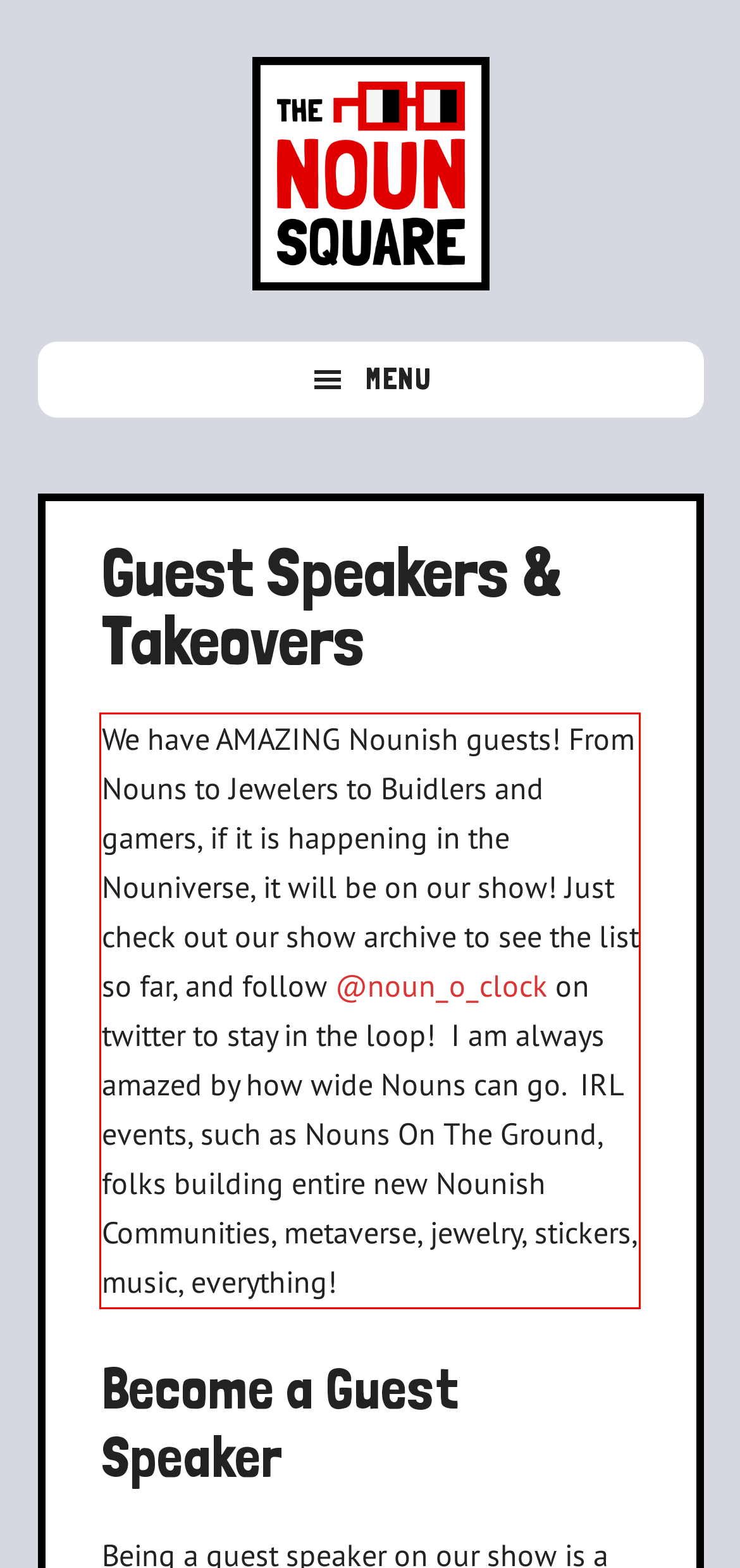You are given a webpage screenshot with a red bounding box around a UI element. Extract and generate the text inside this red bounding box.

We have AMAZING Nounish guests! From Nouns to Jewelers to Buidlers and gamers, if it is happening in the Nouniverse, it will be on our show! Just check out our show archive to see the list so far, and follow @noun_o_clock on twitter to stay in the loop! I am always amazed by how wide Nouns can go. IRL events, such as Nouns On The Ground, folks building entire new Nounish Communities, metaverse, jewelry, stickers, music, everything!